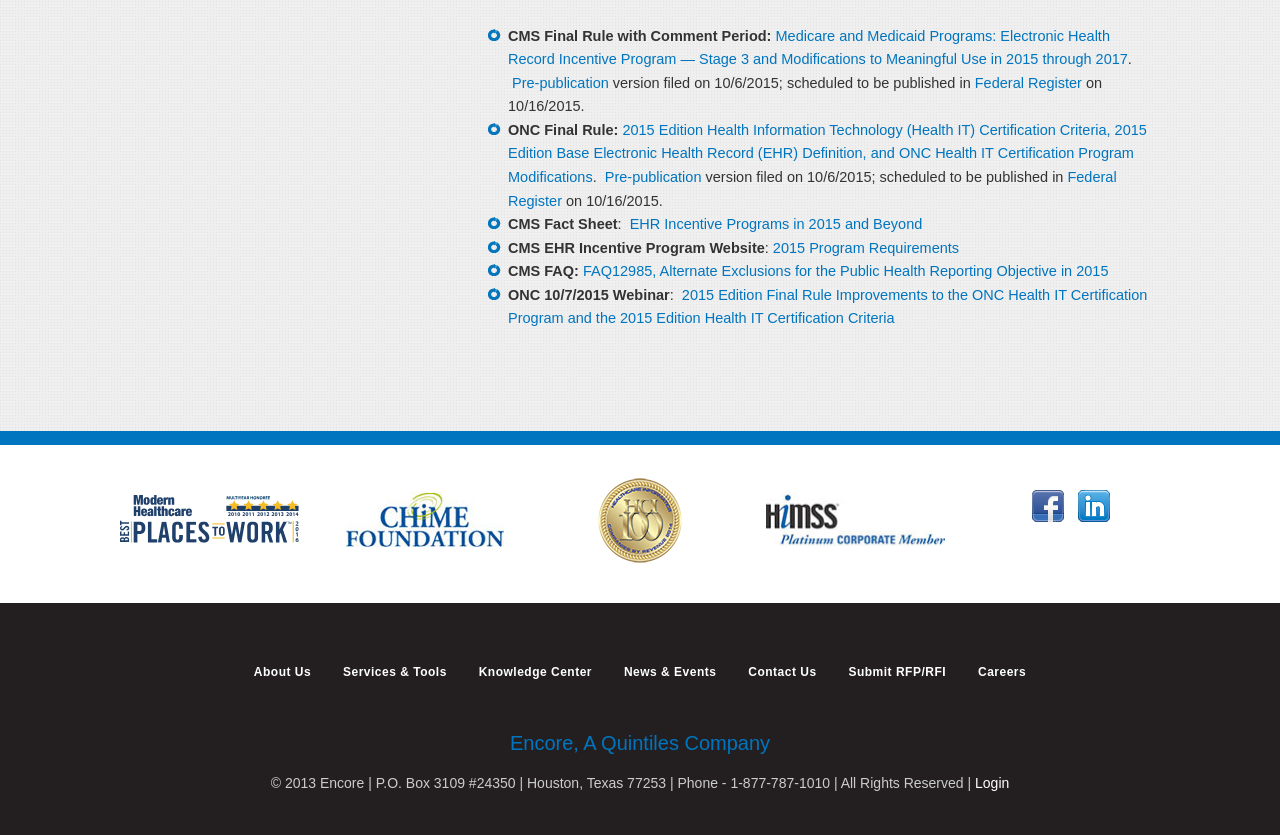Locate the bounding box coordinates of the area where you should click to accomplish the instruction: "Read the 'CMS Fact Sheet'".

[0.492, 0.259, 0.721, 0.278]